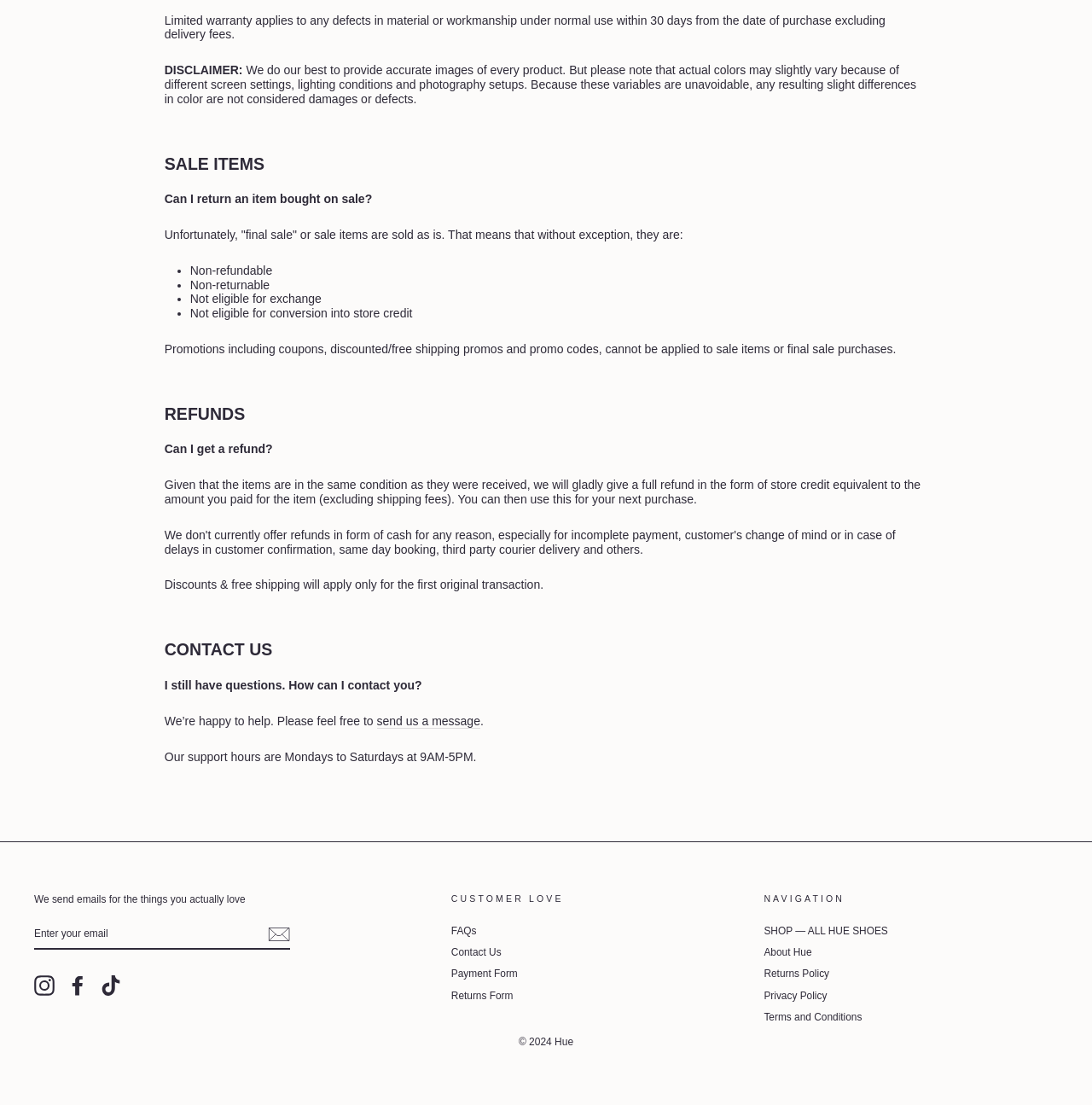Use a single word or phrase to respond to the question:
How can I contact the support team?

Send a message